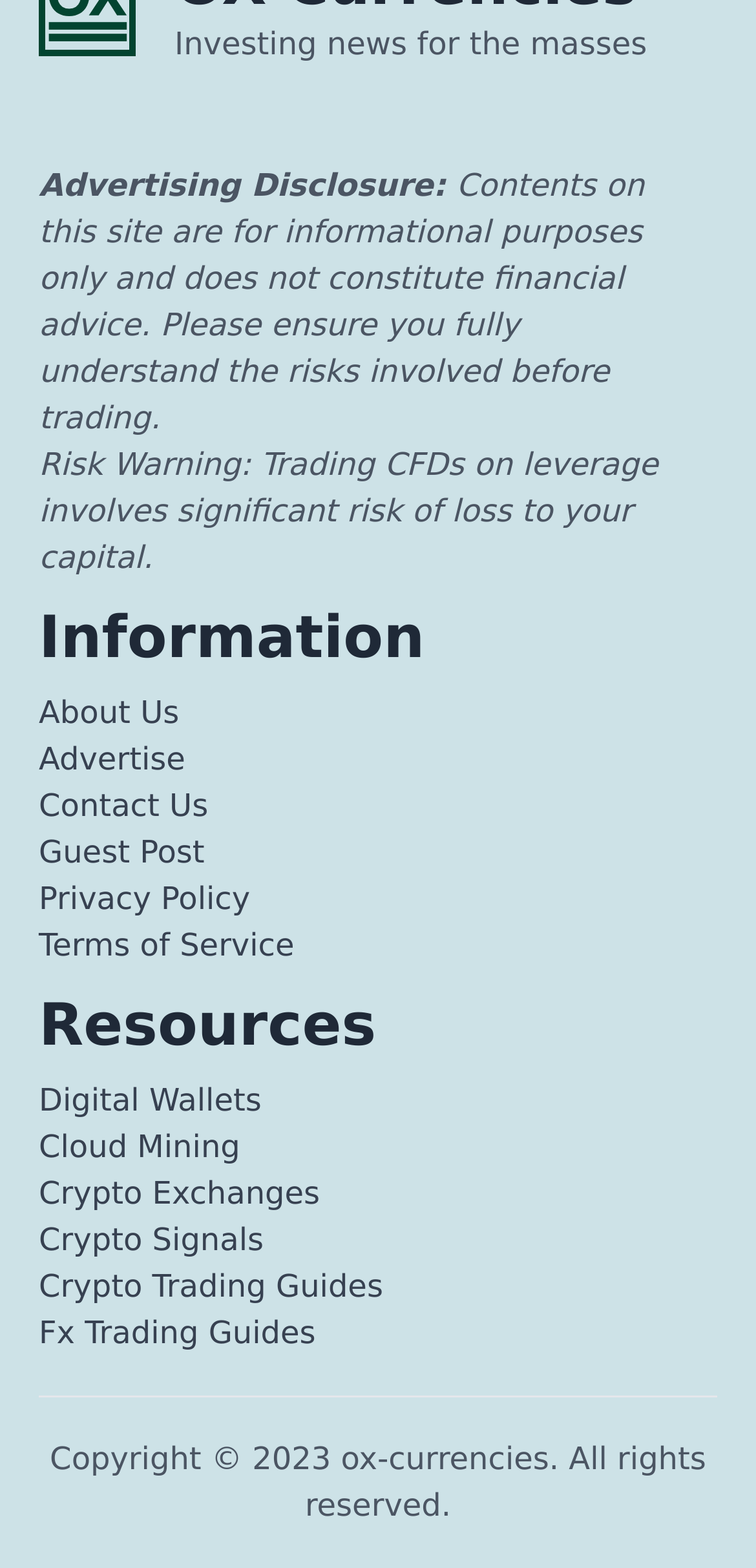Identify the bounding box coordinates for the element that needs to be clicked to fulfill this instruction: "Check Copyright information". Provide the coordinates in the format of four float numbers between 0 and 1: [left, top, right, bottom].

[0.066, 0.918, 0.934, 0.972]